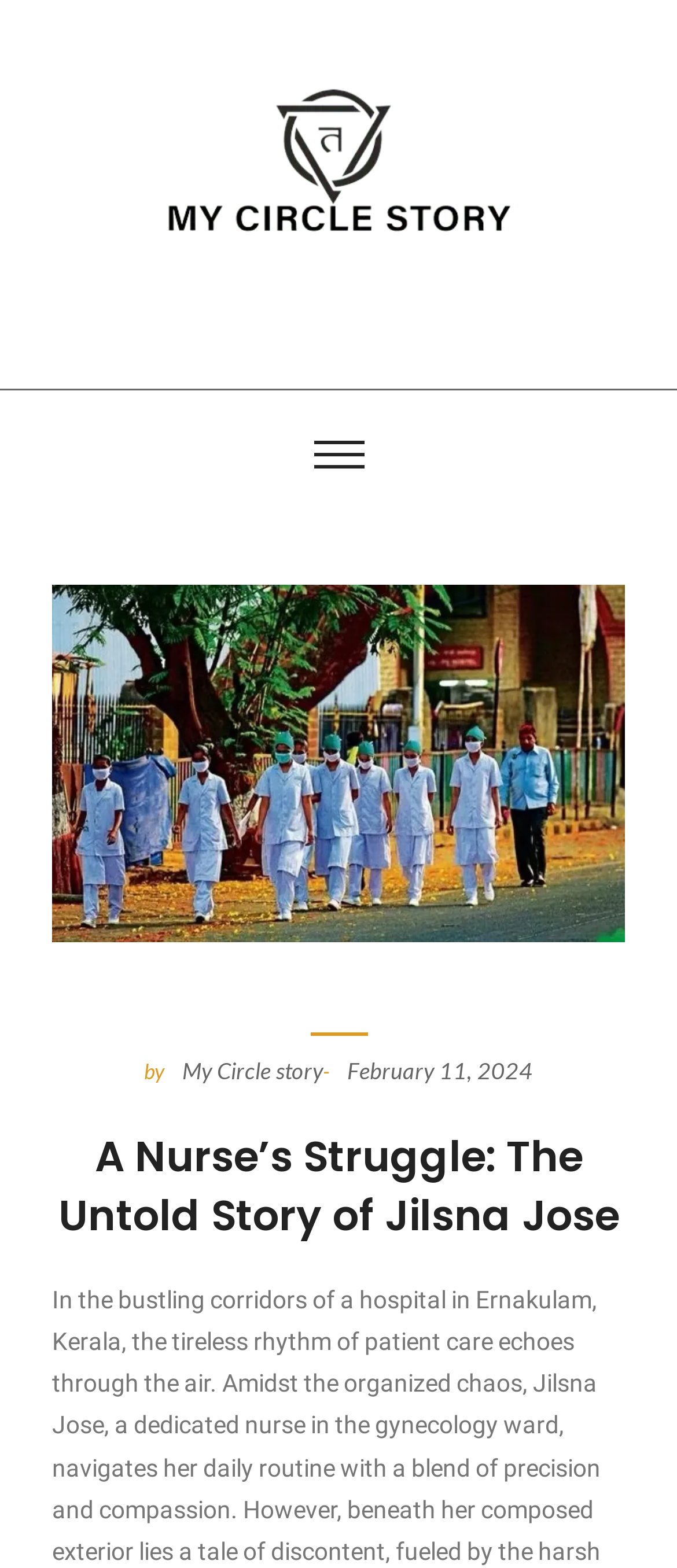Describe all the significant parts and information present on the webpage.

The webpage appears to be an article or story about a nurse named Jilsna Jose. At the top, there is a title "A Nurse's Struggle: The Untold Story of Jilsna Jose" which is prominently displayed. Below the title, there are three links arranged horizontally, taking up a significant portion of the top section of the page. 

Further down, there is a byline that reads "by My Circle story" with a date "February 11, 2024" to the right of it. The byline and date are positioned near the top half of the page. 

The meta description provides a glimpse into the story, setting the scene in a hospital in Ernakulam, Kerala, where Jilsna Jose, a dedicated nurse, is working tirelessly amidst the chaos.